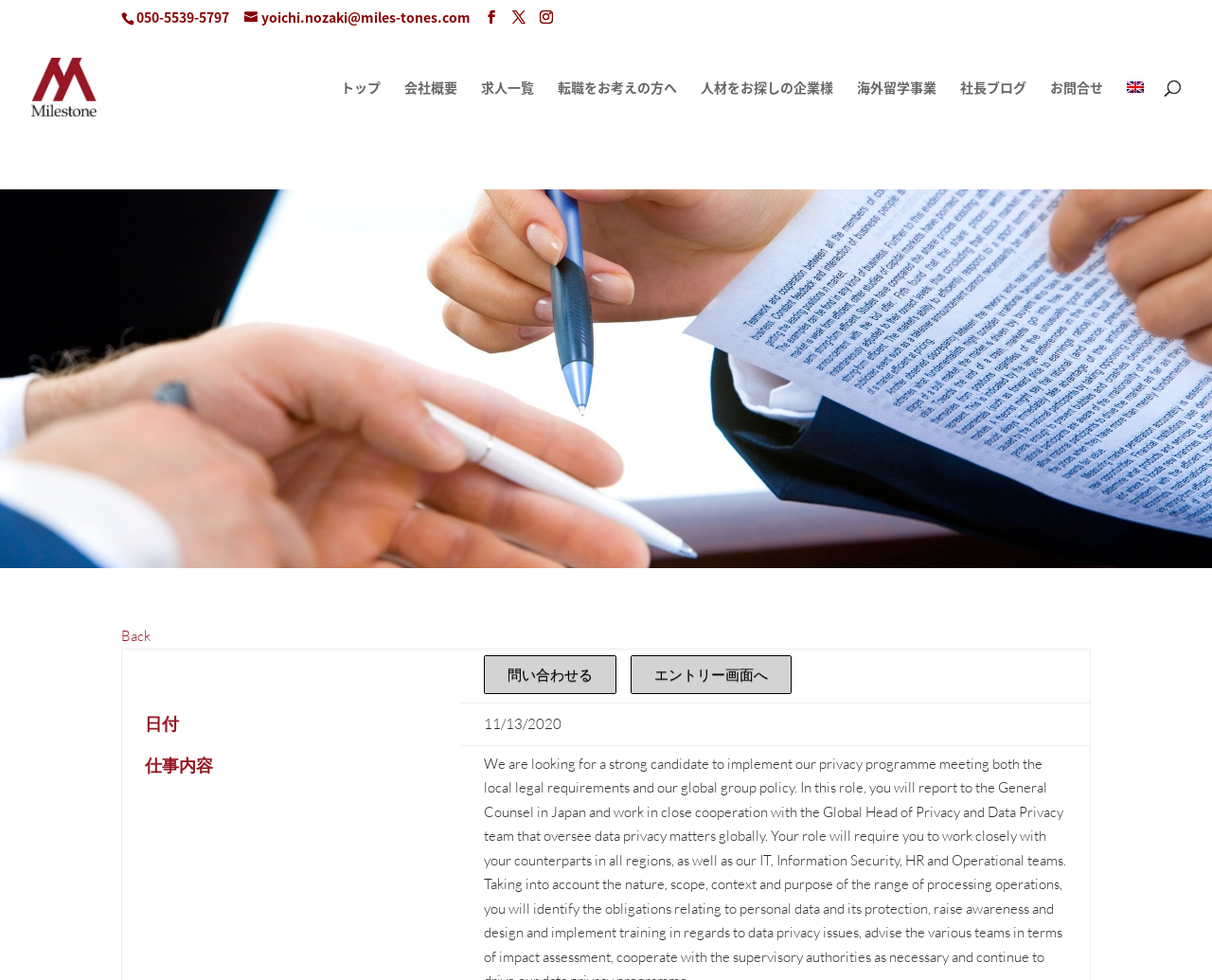Utilize the details in the image to thoroughly answer the following question: What is the date in the second row of the grid?

I found the date by looking at the gridcell element with the bounding box coordinates [0.38, 0.718, 0.9, 0.761]. The text content of this element is '11/13/2020', which is likely a date.